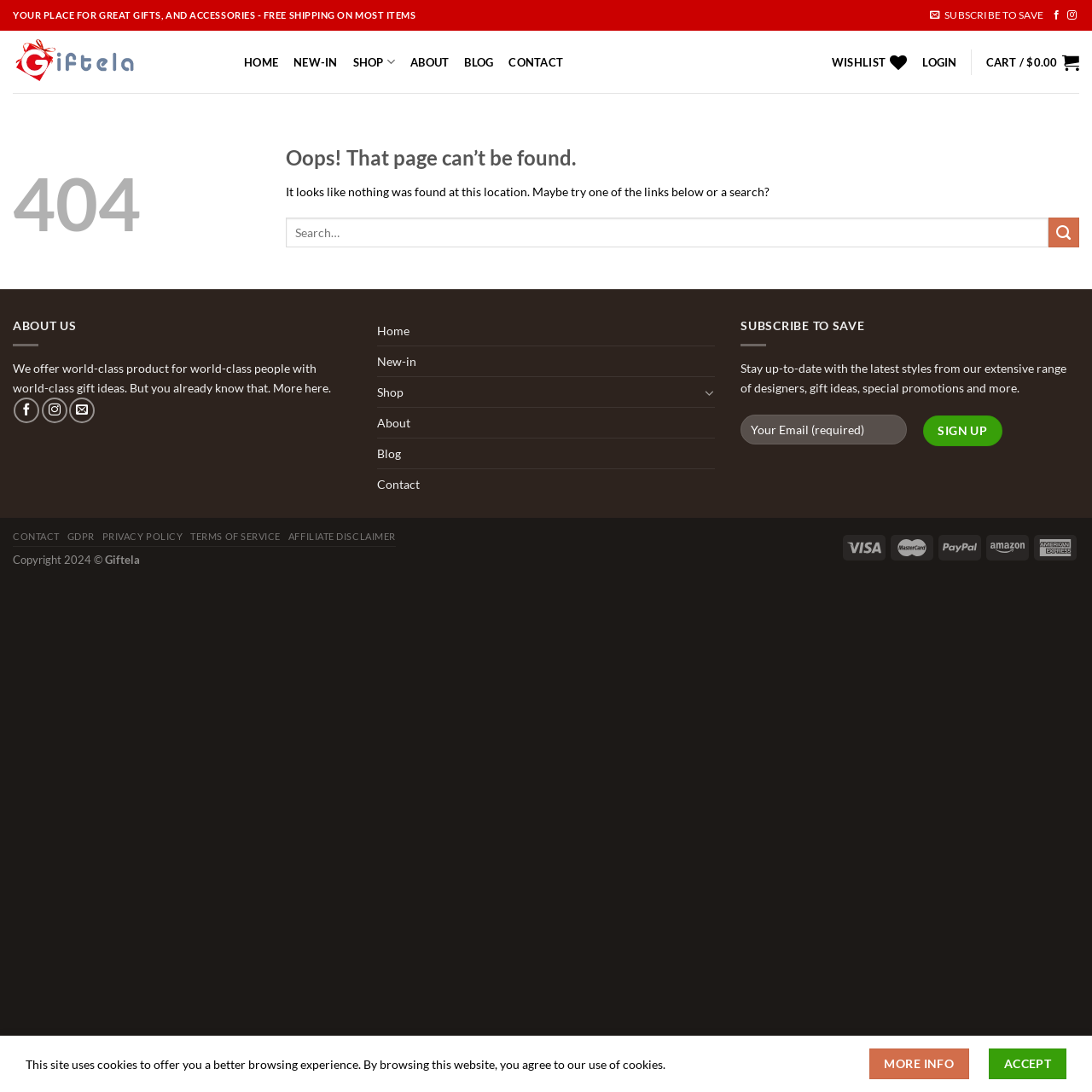Can you specify the bounding box coordinates for the region that should be clicked to fulfill this instruction: "View wishlist".

[0.762, 0.039, 0.831, 0.074]